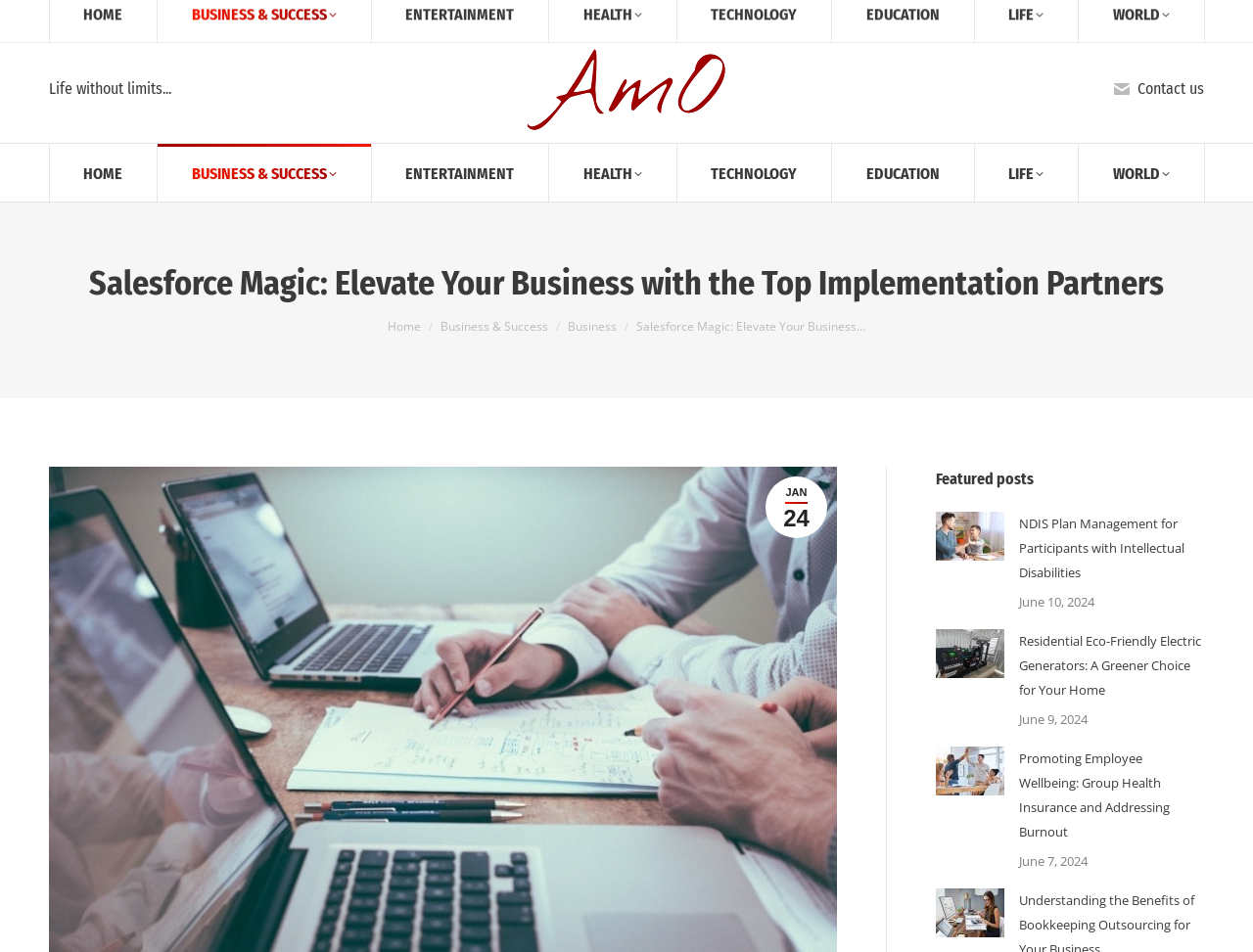Given the element description aria-label="Post image", identify the bounding box coordinates for the UI element on the webpage screenshot. The format should be (top-left x, top-left y, bottom-right x, bottom-right y), with values between 0 and 1.

[0.747, 0.933, 0.802, 0.985]